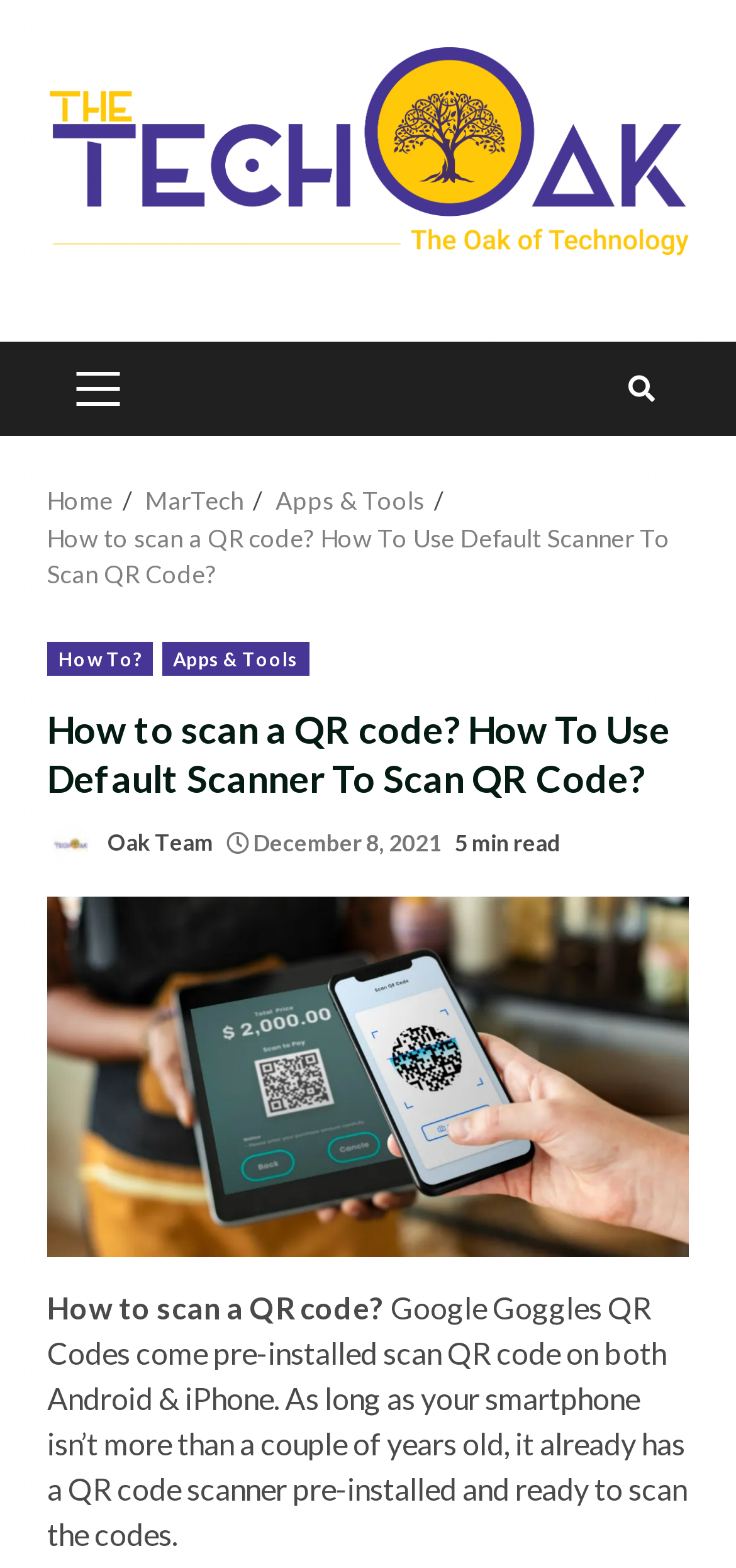How long does it take to read the article?
Based on the image, please offer an in-depth response to the question.

The time it takes to read the article can be found below the header, where it is written '5 min read'.